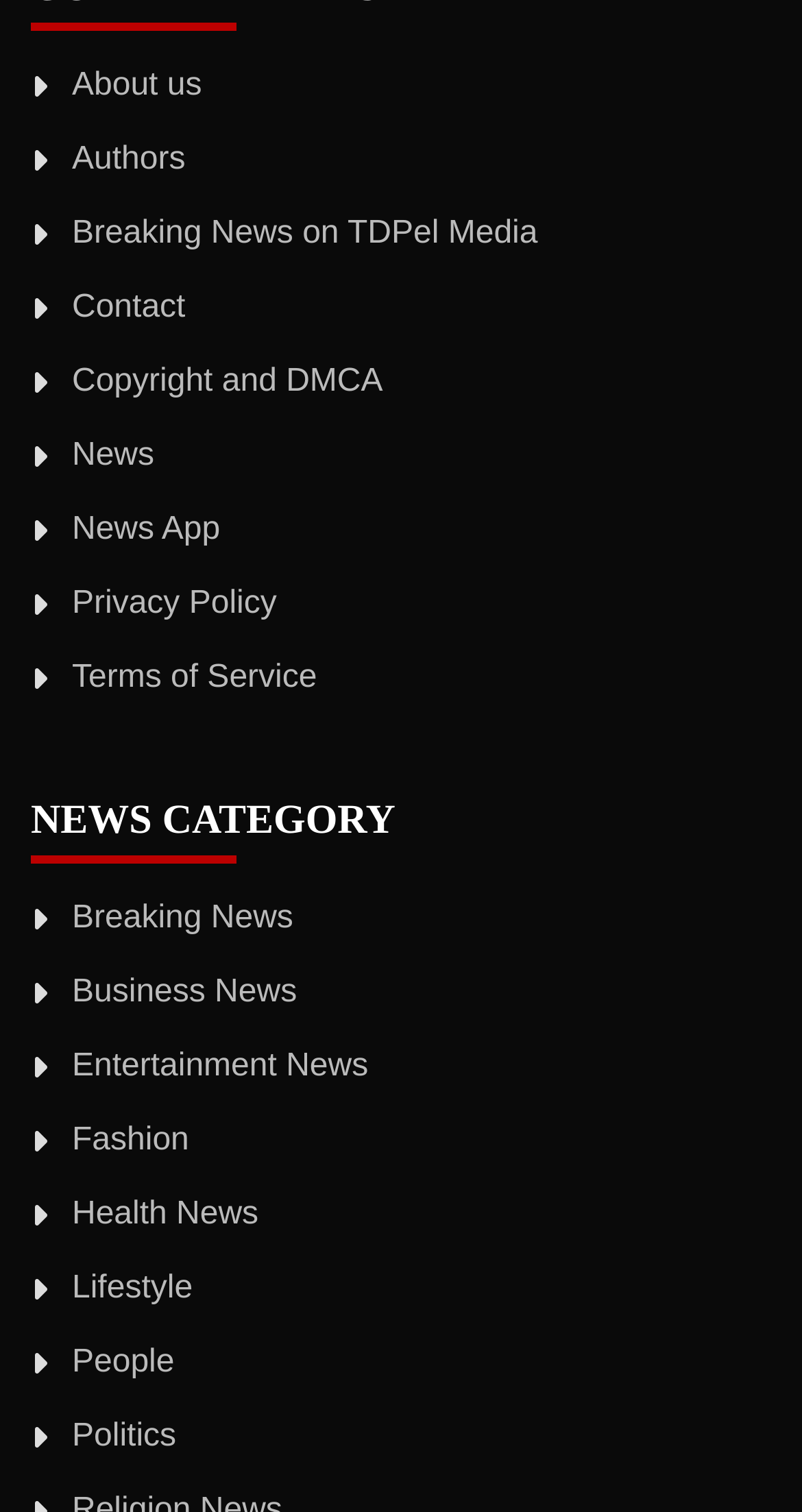Please locate the bounding box coordinates of the element that should be clicked to achieve the given instruction: "visit politics news page".

[0.09, 0.939, 0.22, 0.962]